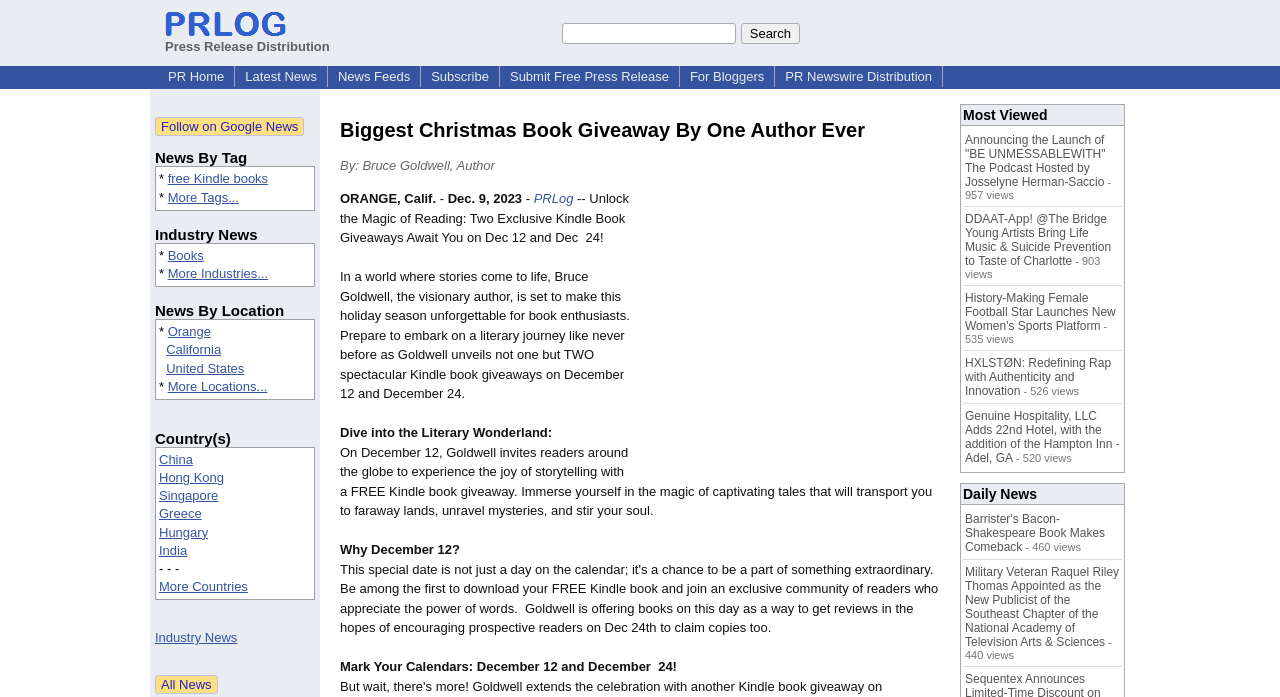How many hotels does Genuine Hospitality, LLC have?
Provide a well-explained and detailed answer to the question.

I found the number of hotels by reading the text content of the webpage, specifically the sentence 'Genuine Hospitality, LLC Adds 22nd Hotel, with the addition of the Hampton Inn - Adel, GA'.